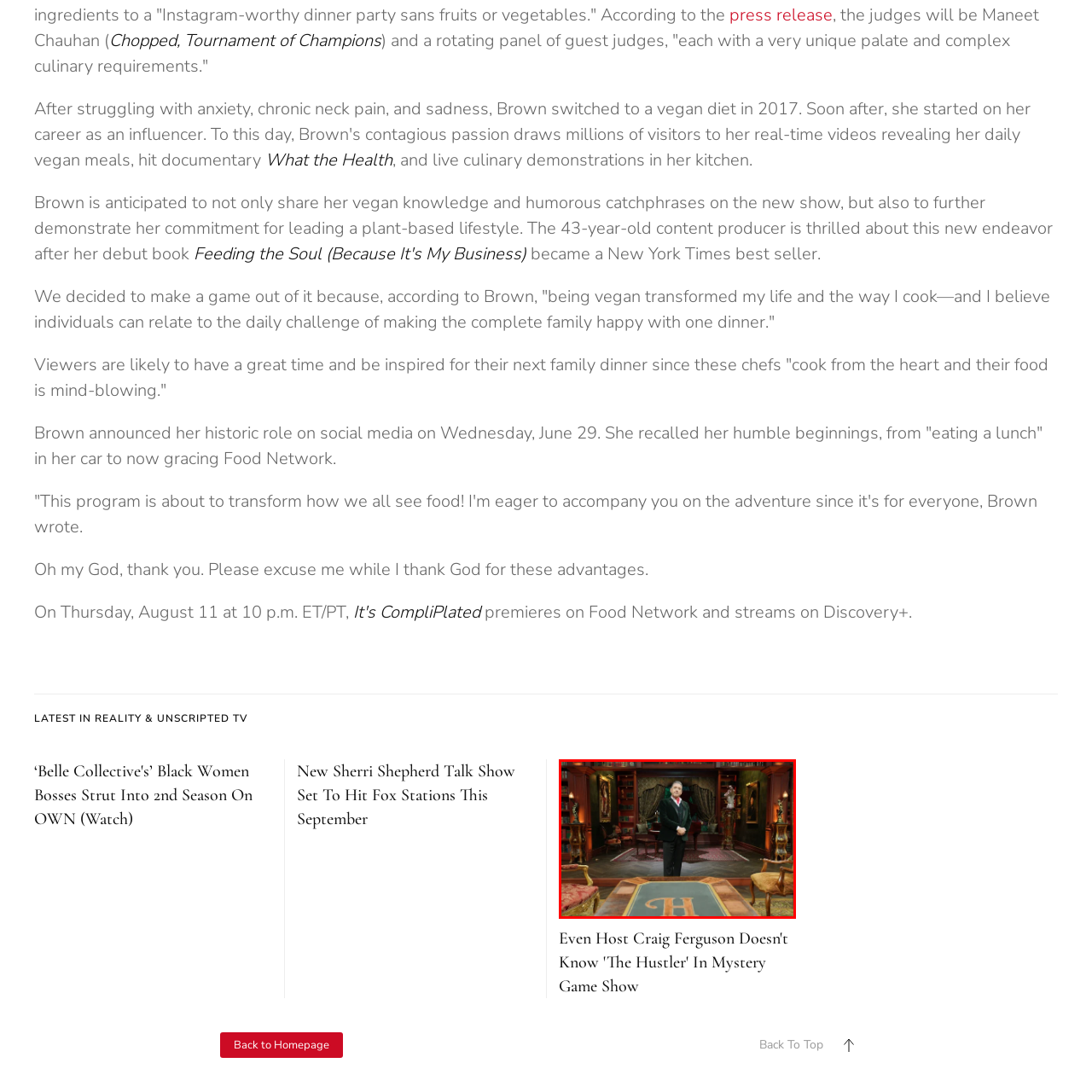Generate a comprehensive caption for the image that is marked by the red border.

In this image, Craig Ferguson stands confidently in an elegantly designed set for his game show, "The Hustler." The backdrop features rich, dark wood furniture and a sophisticated decor, including ornate bookshelves and a grand piano, suggesting a luxurious and mysterious atmosphere fitting for a mystery-themed game show. Ferguson, dressed in a sharp suit, adds to the elegance of the scene as he prepares to engage with contestants and viewers alike. The set is illuminated warmly, enhancing the inviting yet intriguing ambiance that invites audiences to participate in the unfolding drama of the game. The overall aesthetic reflects a blend of classic sophistication and modern entertainment, setting the stage for a captivating viewing experience.